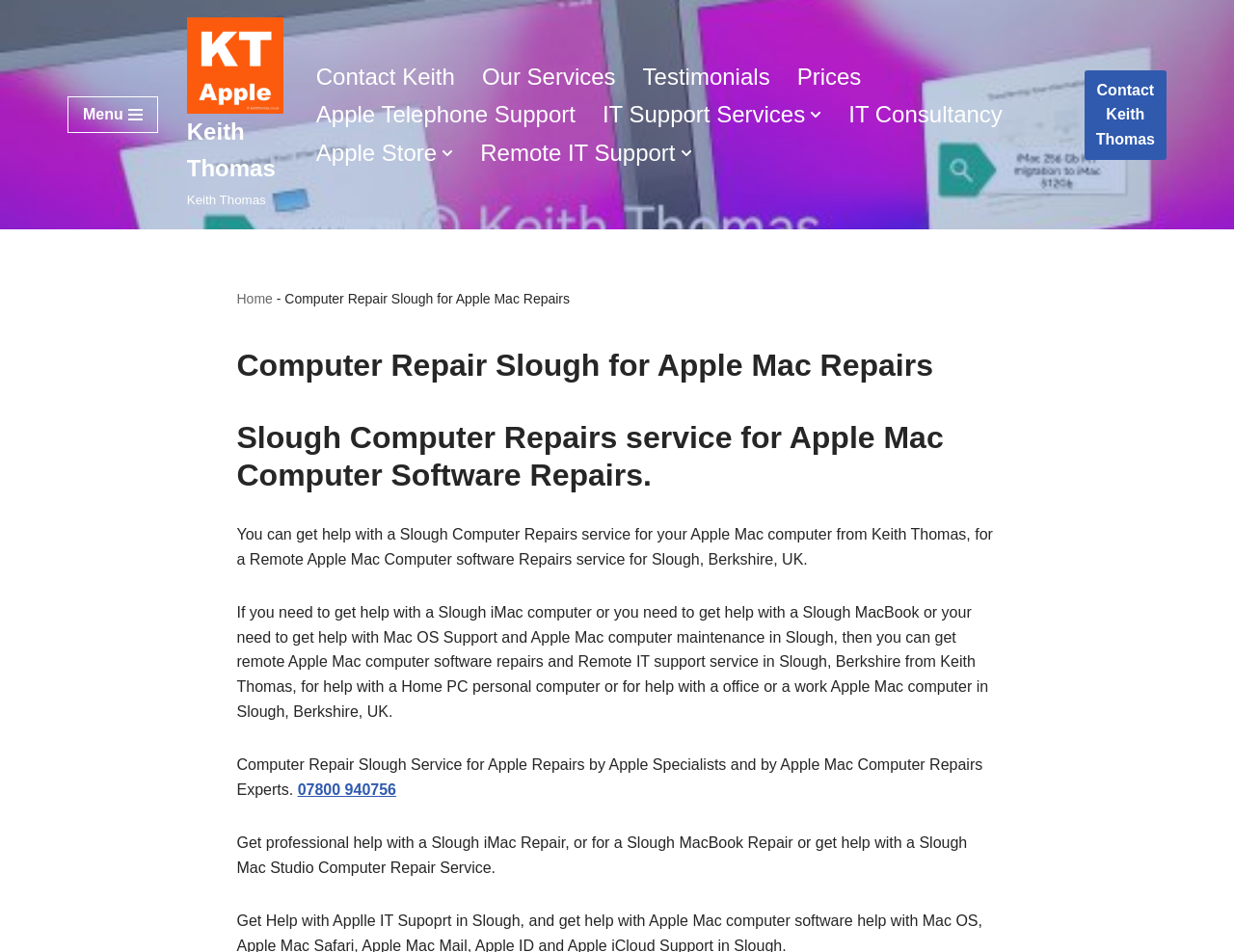Please extract the primary headline from the webpage.

Computer Repair Slough for Apple Mac Repairs